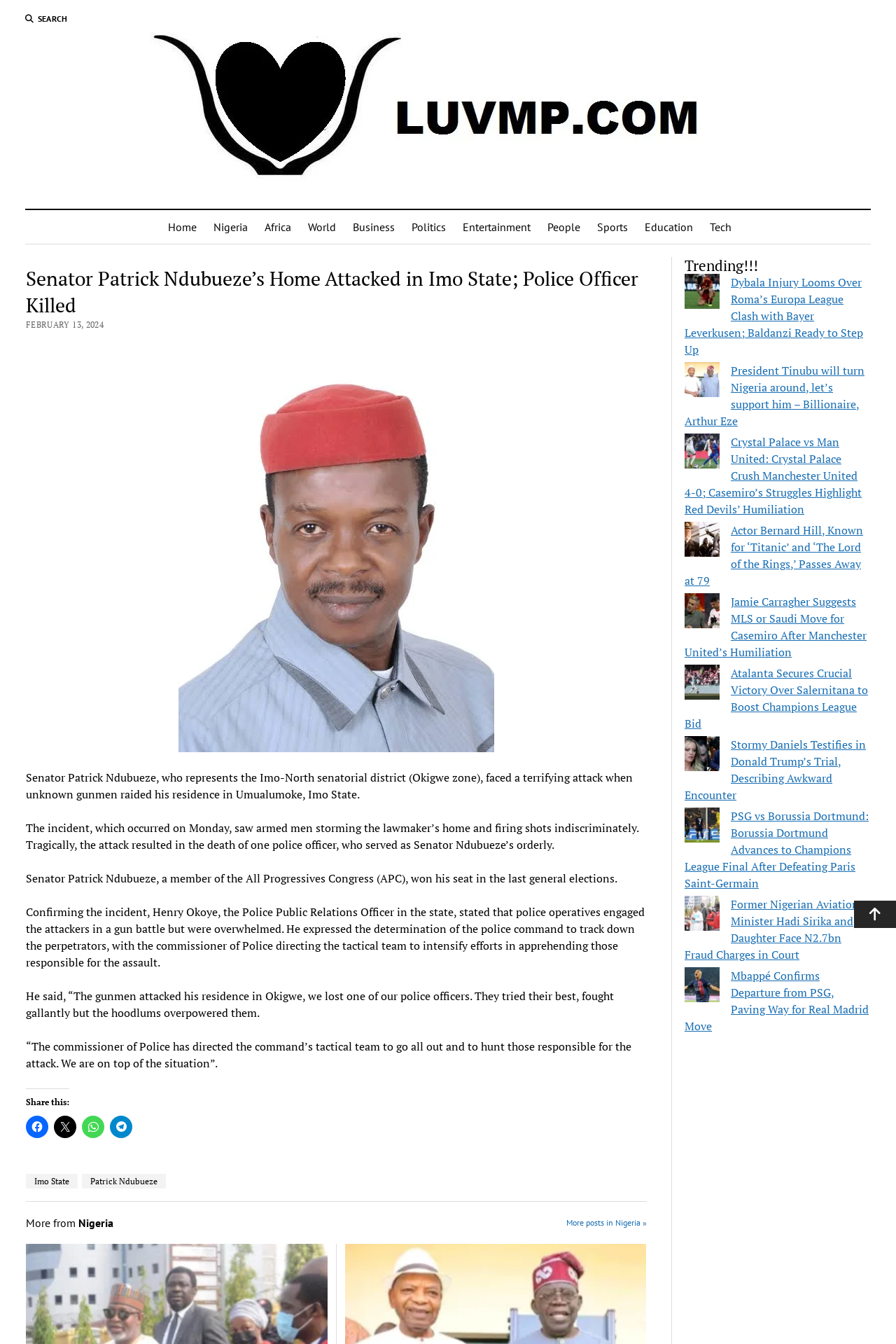Please specify the bounding box coordinates of the area that should be clicked to accomplish the following instruction: "Scroll to the top". The coordinates should consist of four float numbers between 0 and 1, i.e., [left, top, right, bottom].

[0.953, 0.67, 1.0, 0.69]